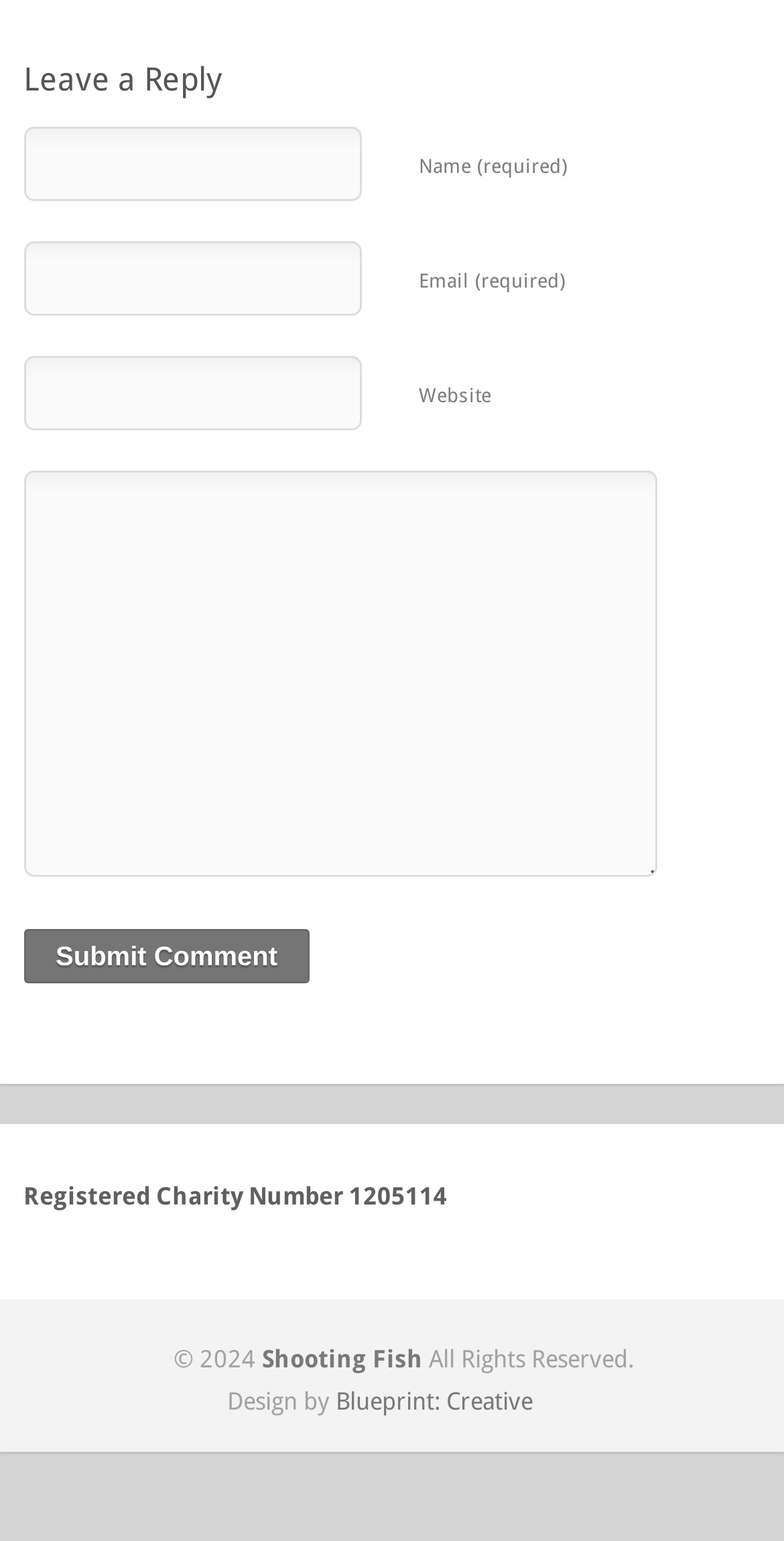What is the year of copyright mentioned on the webpage?
Using the image, respond with a single word or phrase.

2024